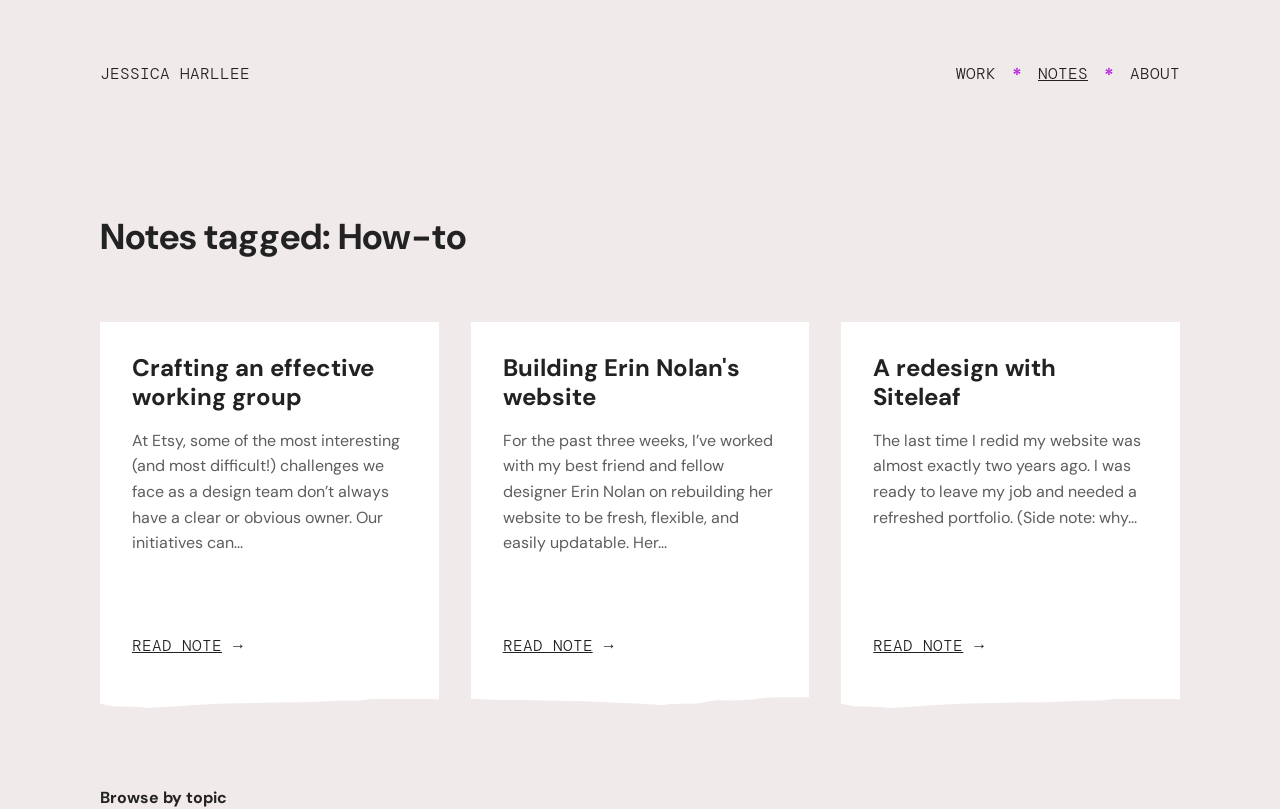Can you find the bounding box coordinates for the element to click on to achieve the instruction: "read A redesign with Siteleaf note"?

[0.682, 0.435, 0.825, 0.509]